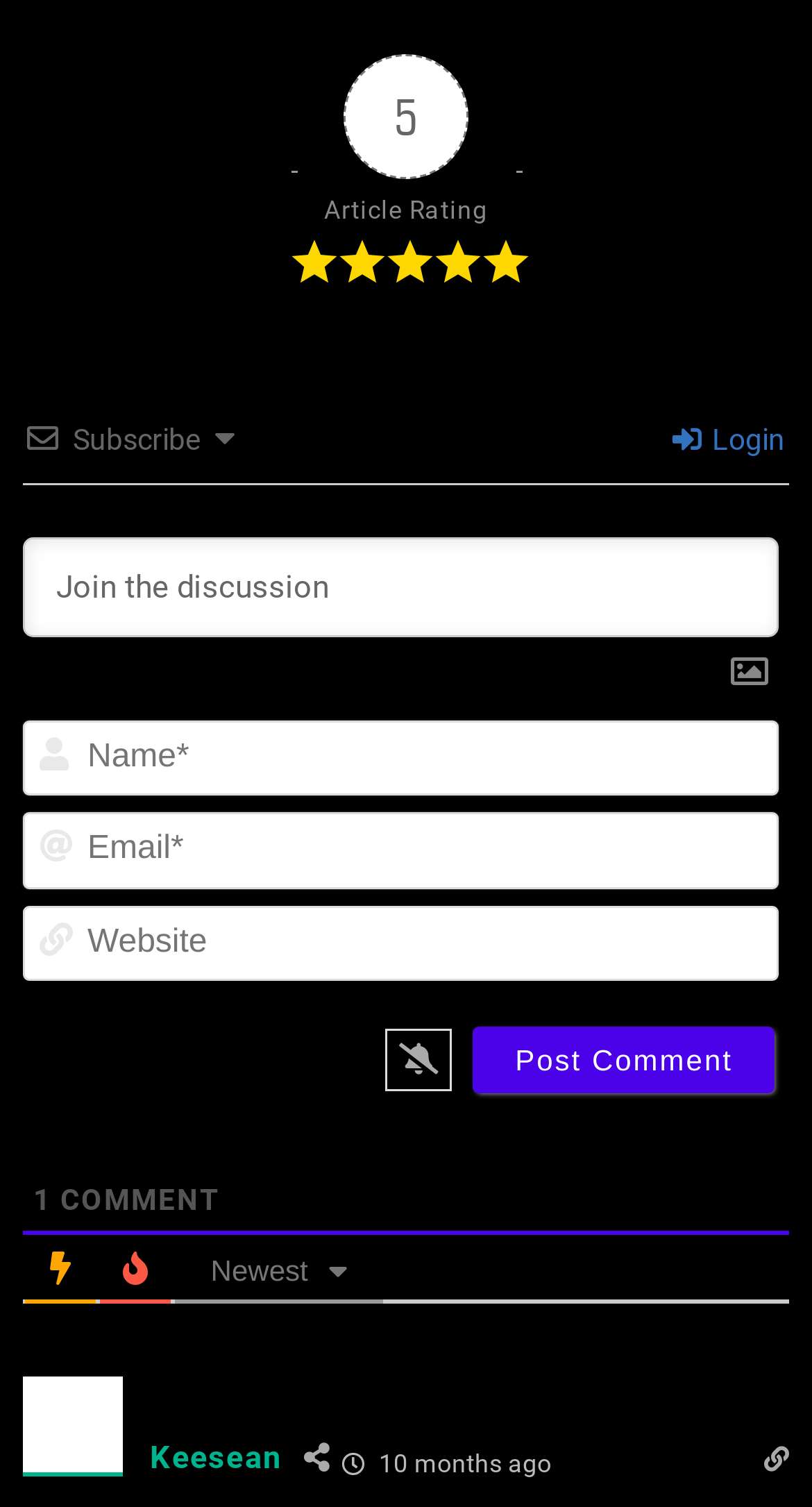Pinpoint the bounding box coordinates of the area that must be clicked to complete this instruction: "Share on Twitter".

[0.3, 0.904, 0.361, 0.926]